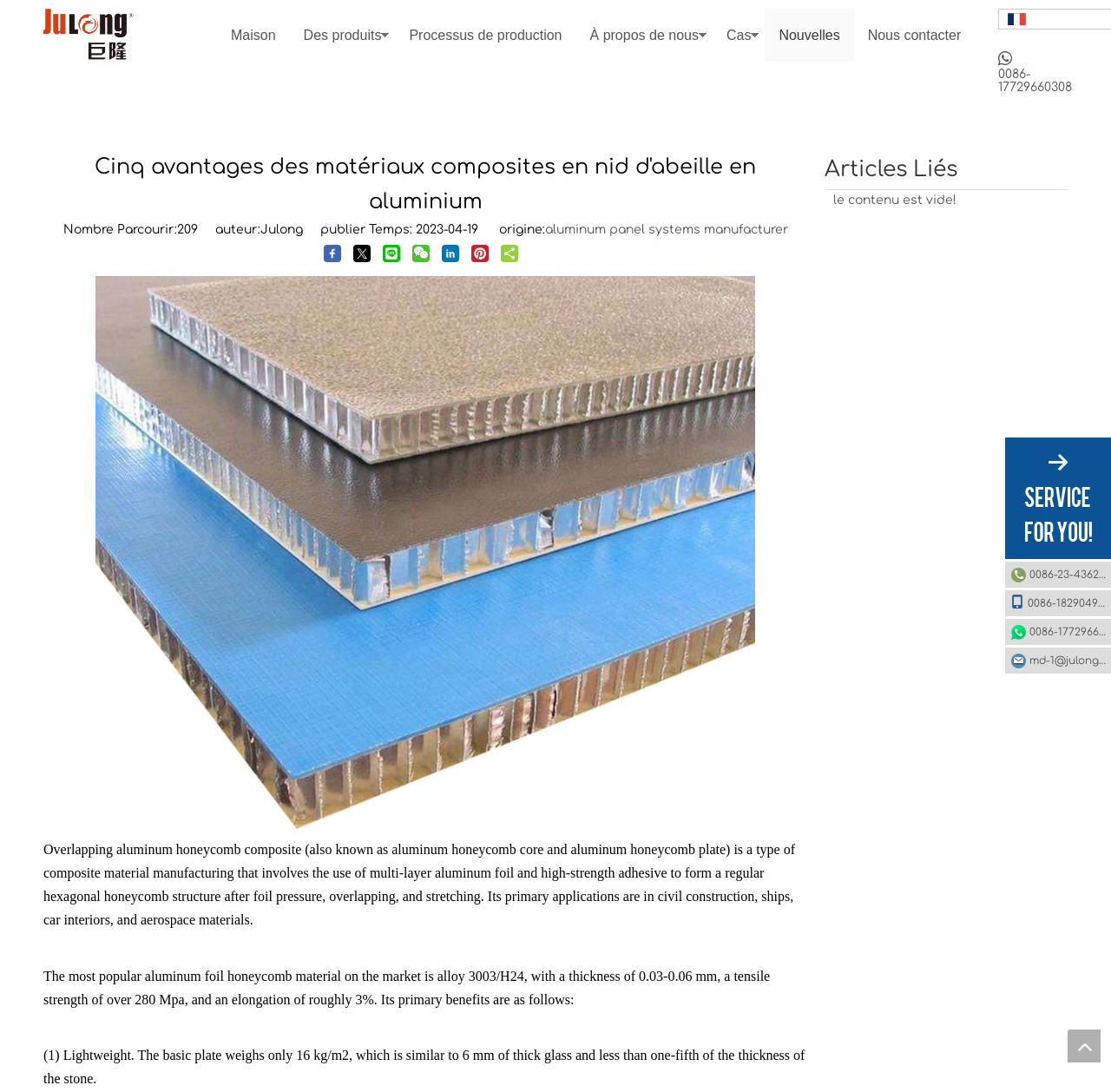Please identify the bounding box coordinates of the element that needs to be clicked to perform the following instruction: "Click the 'aluminum honeycomb plate' link".

[0.514, 0.771, 0.653, 0.784]